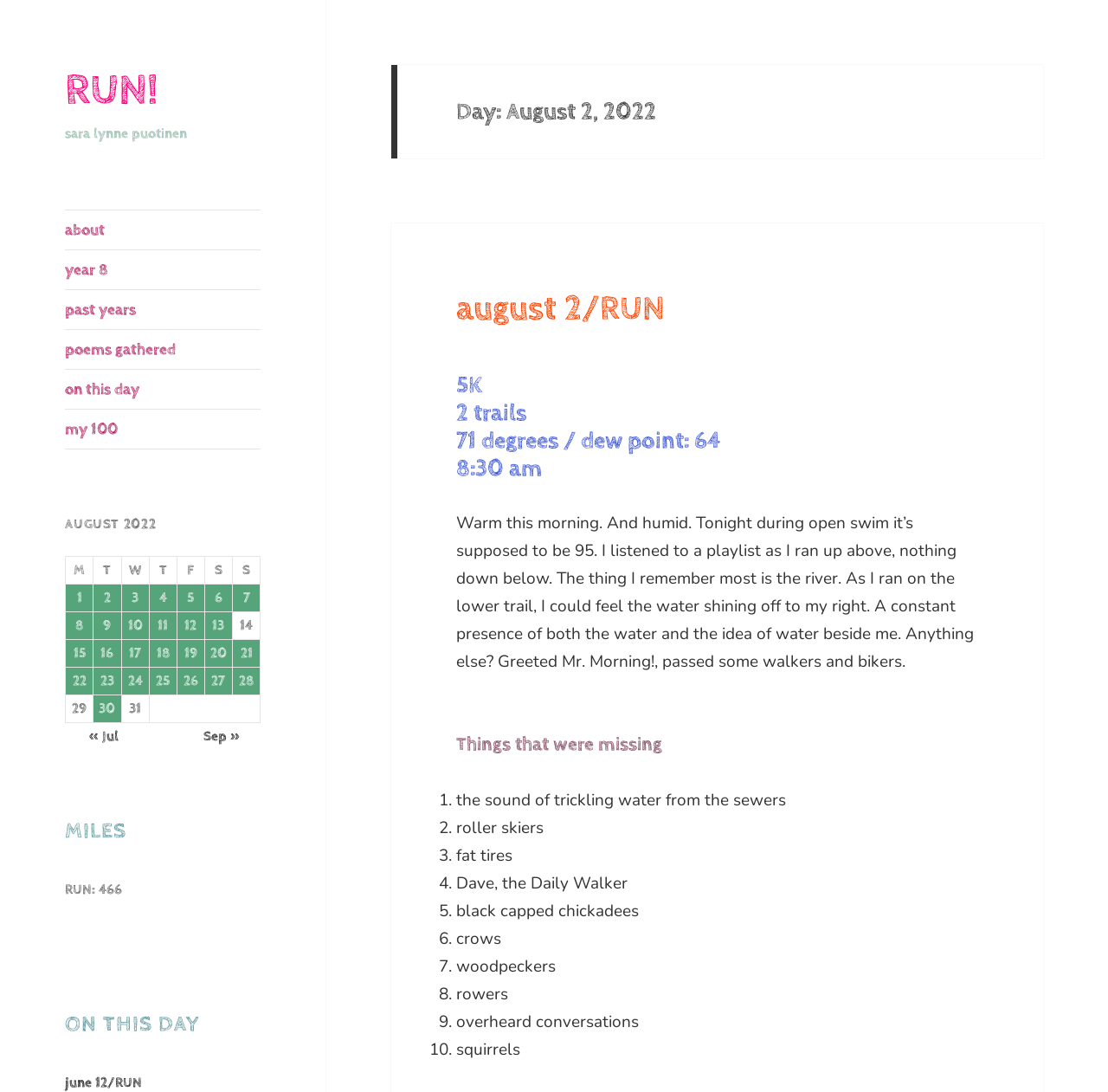Give a detailed account of the webpage.

This webpage appears to be a personal blog or journal, with a focus on daily posts. At the top, there is a title "August 2, 2022 – RUN!" followed by a link with the same text. Below the title, there is a section with the author's name, "sara lynne puotinen". 

To the right of the author's name, there are several links to different sections of the blog, including "about", "year 8", "past years", "poems gathered", "on this day", and "my 100". 

The main content of the page is a table with a caption "AUGUST 2022". The table has seven columns, labeled "M", "T", "W", "T", "F", "S", and "S", which likely represent the days of the week. Each row in the table represents a day in August, with links to posts published on that day. There are 29 rows in total, covering the entire month of August.